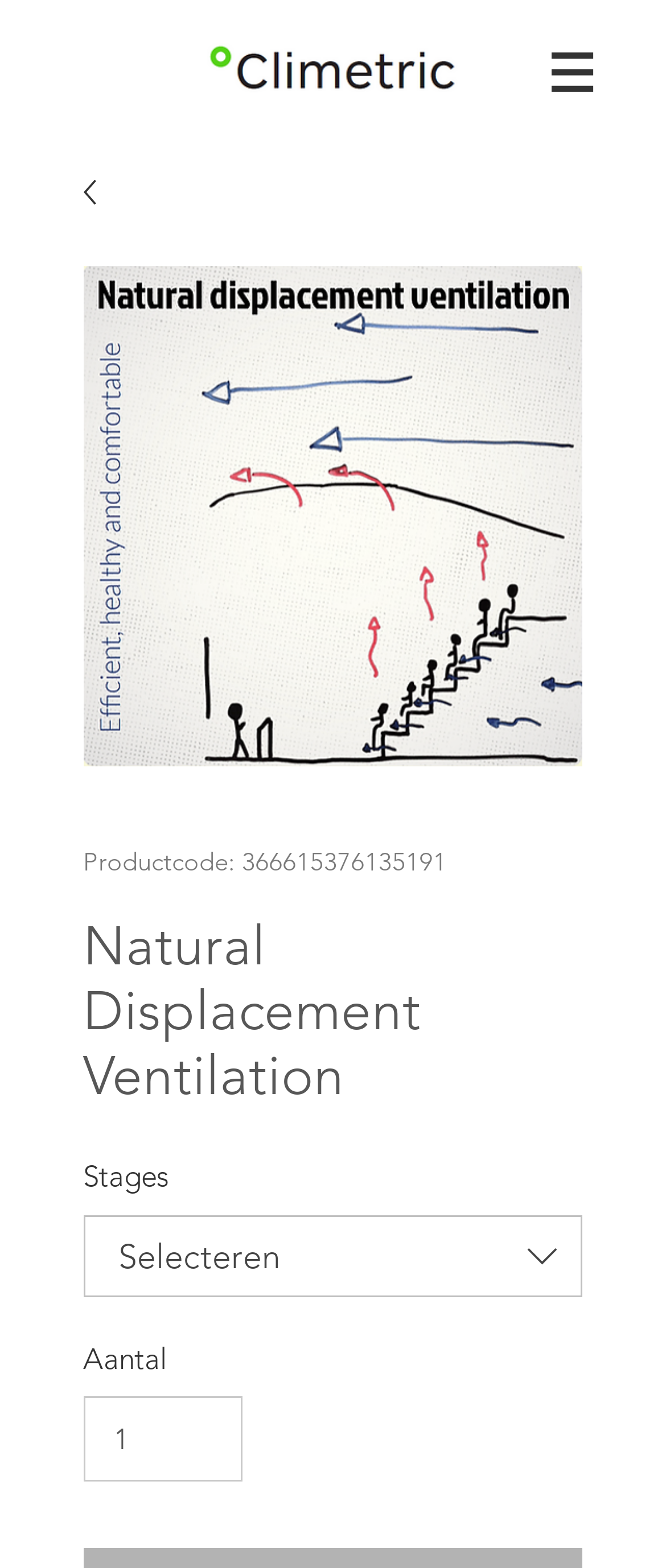Describe the webpage in detail, including text, images, and layout.

The webpage is about Natural Displacement Ventilation, a product that saves energy by cooling only the occupied space in high volume spaces. At the top left, there is a link to an image, "Screenshot 2019-01-12 at 08.35.22.png", which is a screenshot of a product demonstration. 

On the top right, there is a navigation menu labeled "Site" with a button that has a popup menu. The button is accompanied by an image. 

Below the navigation menu, there is a section dedicated to the product information. It starts with an image of the product, followed by a link with an image, and then an image with the product name "Natural Displacement Ventilation". 

Next to the product name, there is a static text displaying the product code "366615376135191". Below the product code, there is a heading with the product name again, followed by a static text "Stages" and a combobox with the same label. The combobox has a dropdown menu and is accompanied by an image. 

Further down, there is a static text "Aantal" and a spinbutton with the same label, allowing users to input a value between 1 and 99999. Finally, there is a button "Contact opnemen om te kopen" (meaning "Contact to buy" in Dutch) that is currently disabled.